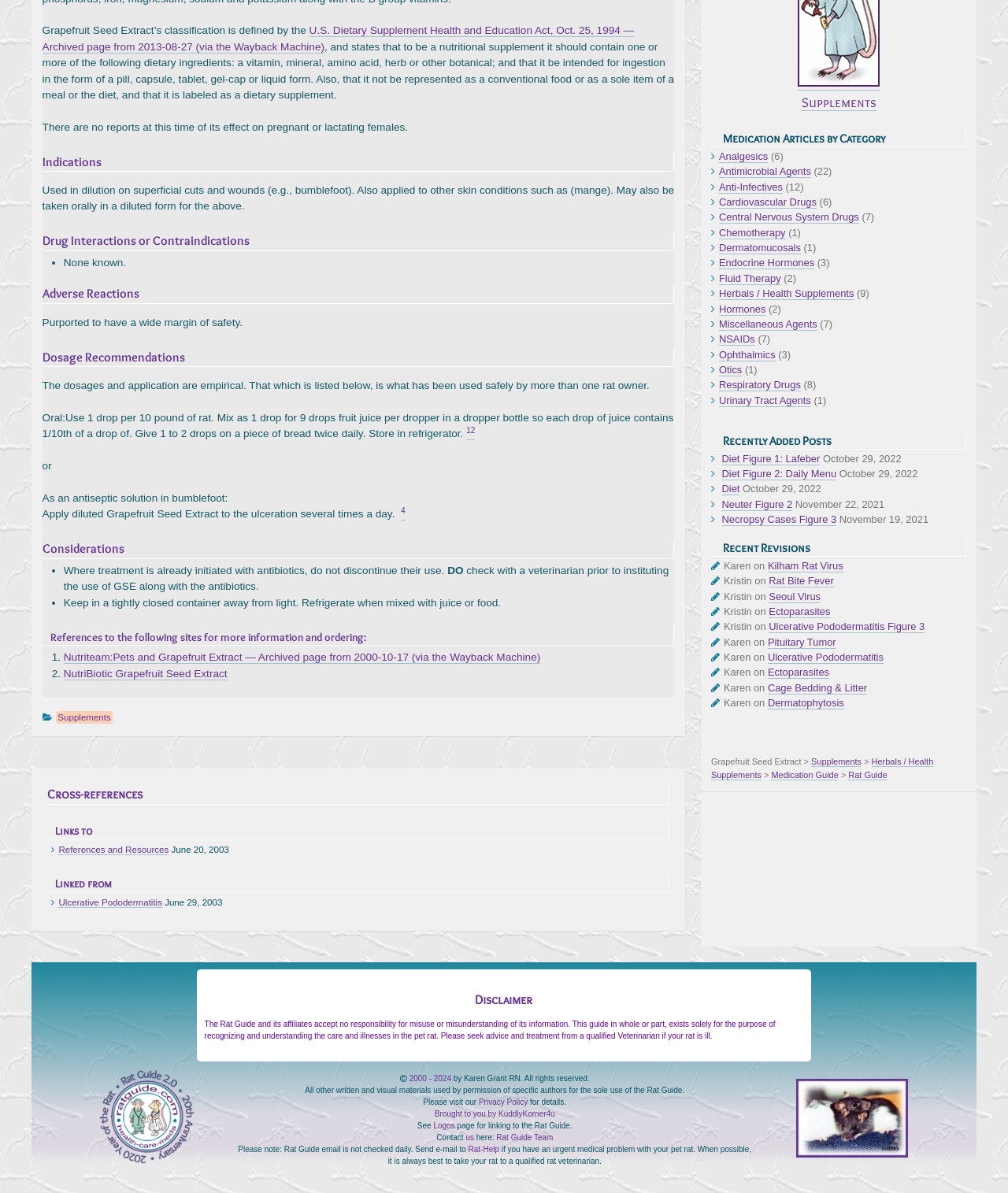Locate the bounding box of the UI element with the following description: "Ulcerative Pododermatitis Figure 3".

[0.763, 0.52, 0.917, 0.531]